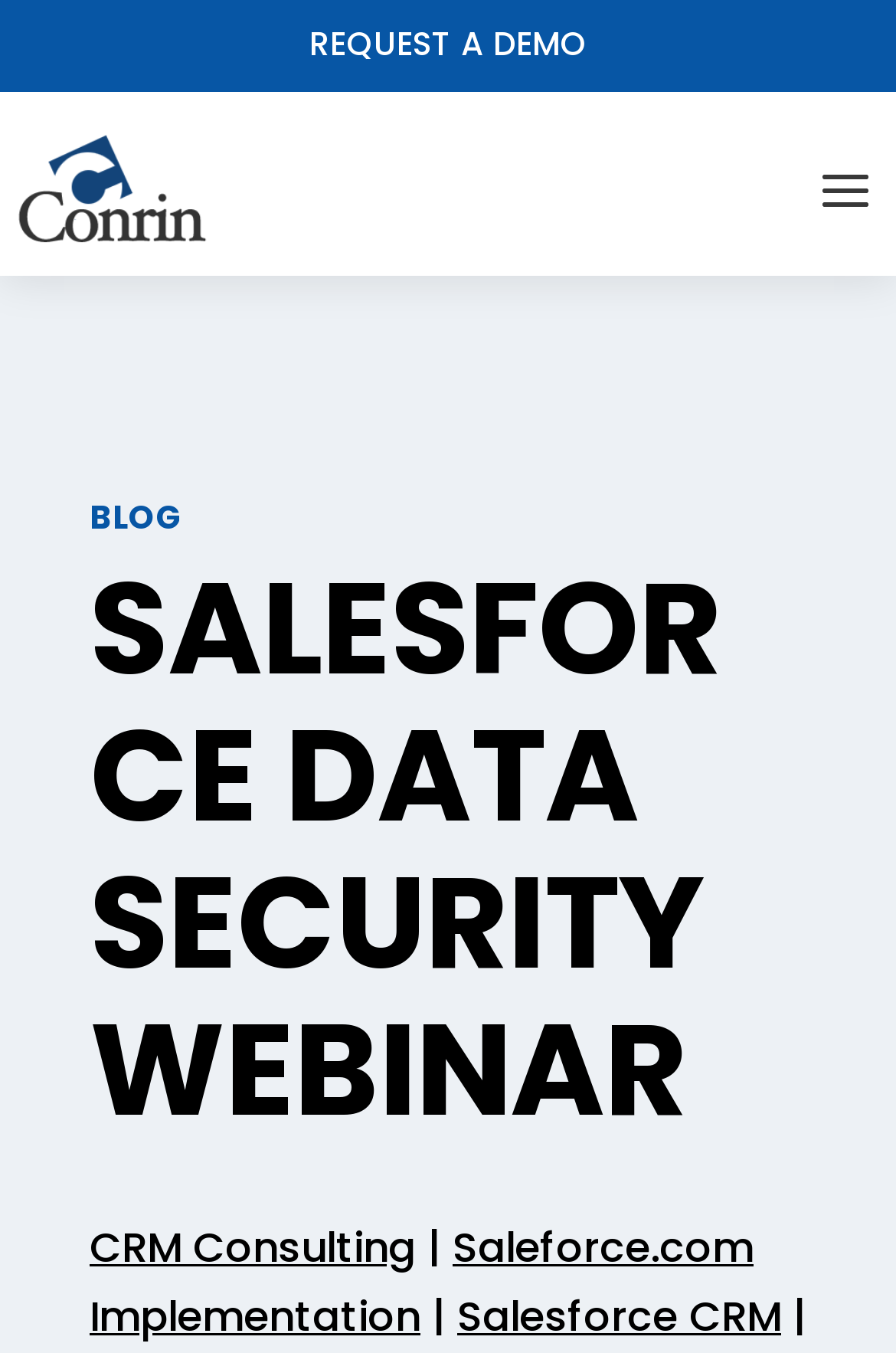Extract the bounding box for the UI element that matches this description: "Saleforce.com Implementation".

[0.1, 0.9, 0.841, 0.994]